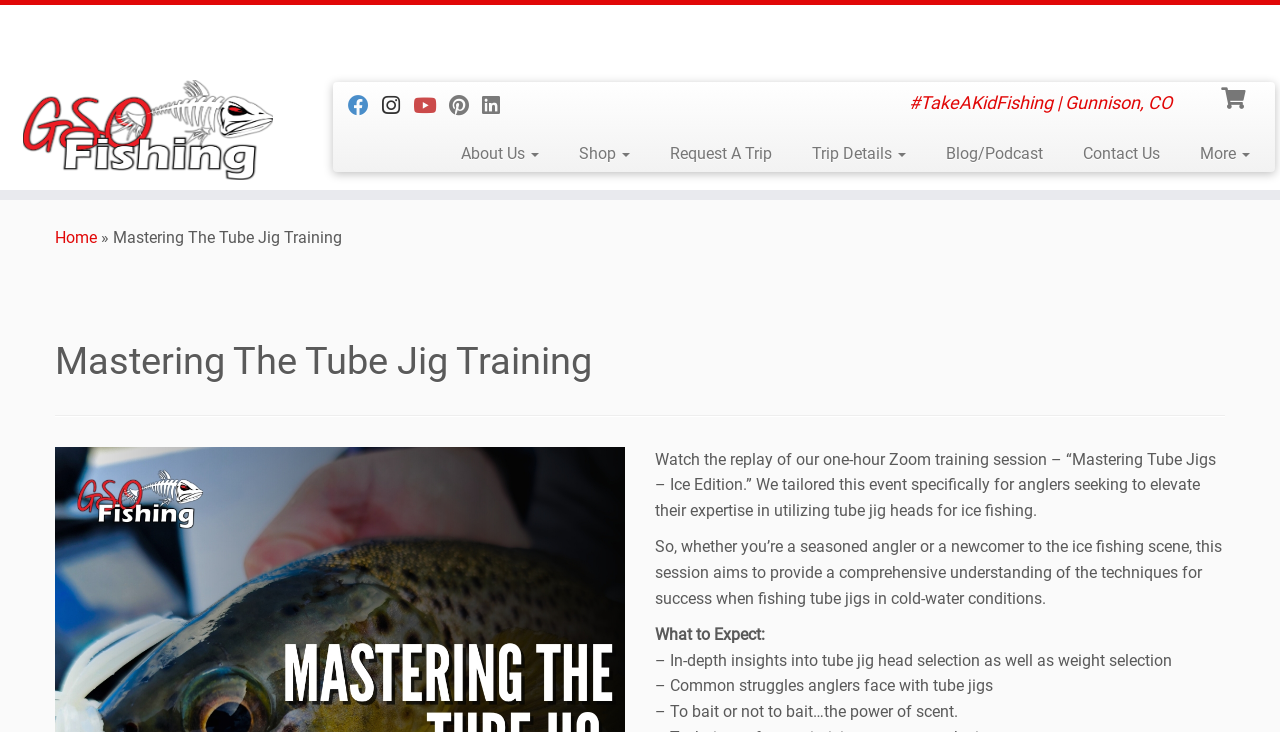Please locate the bounding box coordinates of the region I need to click to follow this instruction: "Go to the 'Shop' page".

[0.437, 0.186, 0.508, 0.234]